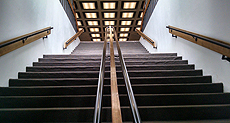Give a concise answer using one word or a phrase to the following question:
Where is this staircase located?

Fermilab